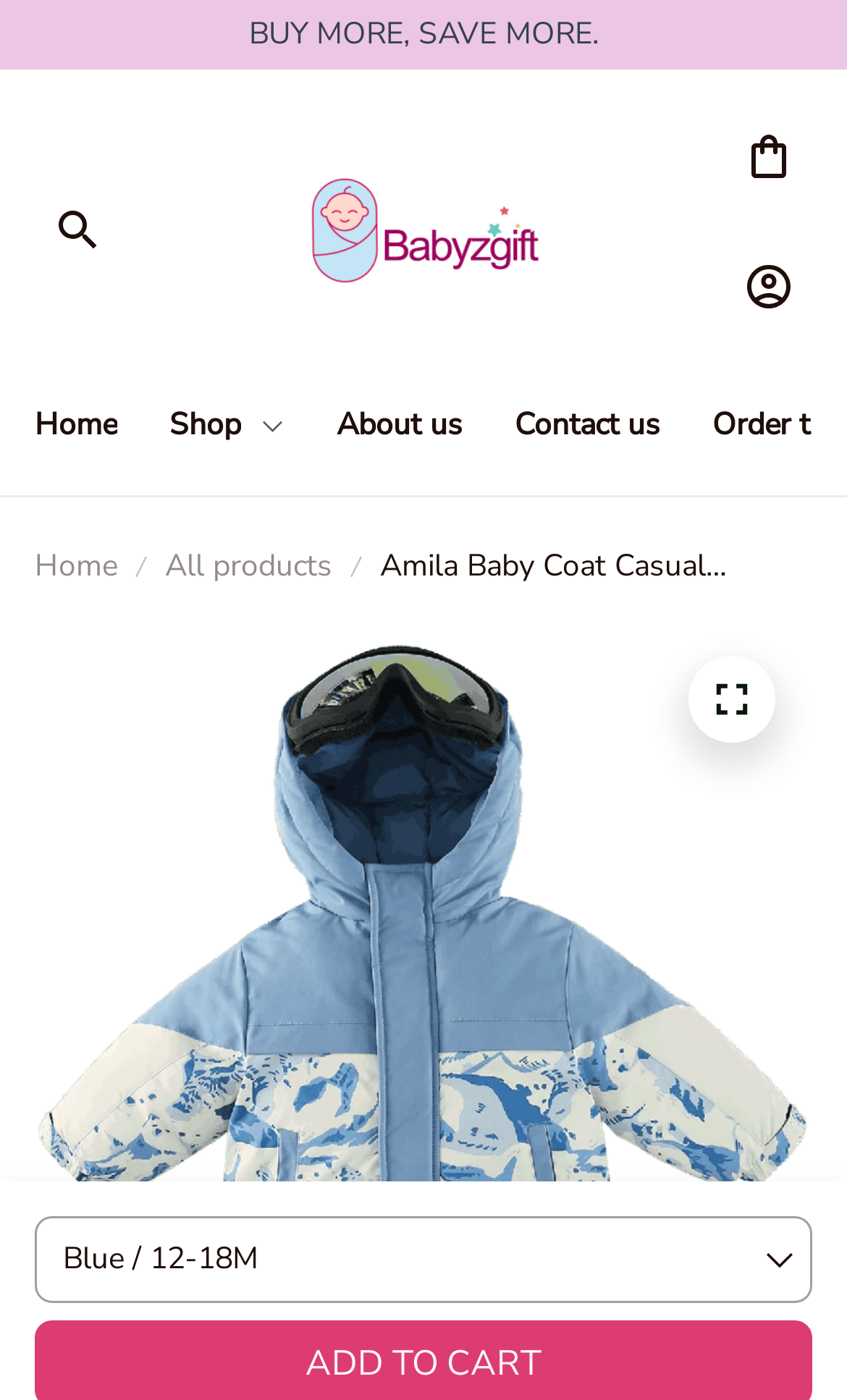How many navigation menu items are there?
Could you answer the question with a detailed and thorough explanation?

I counted the number of generic elements with hasPopup: menu, which are [357], [358], [359], and [360]. These elements are likely navigation menu items.